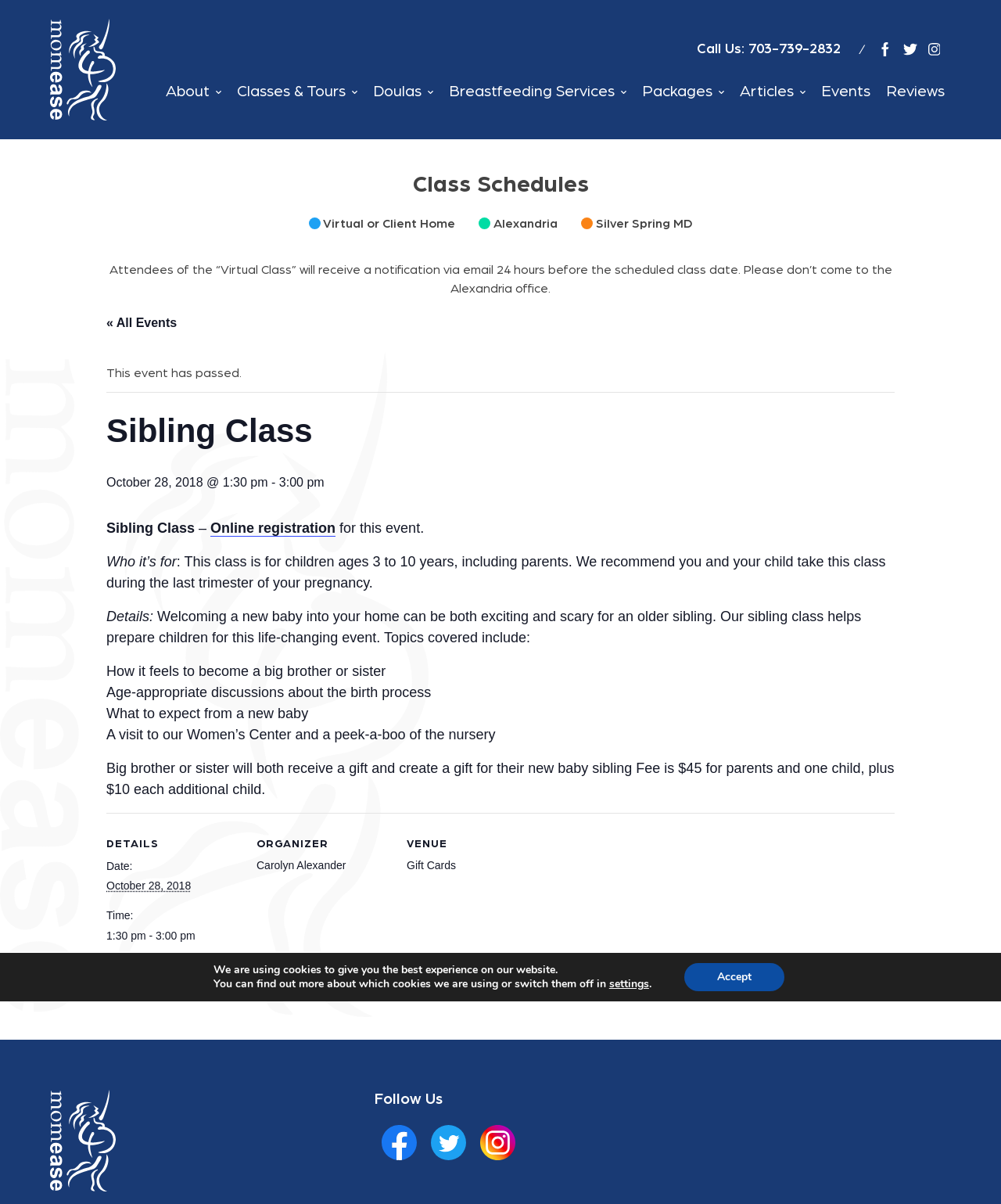Using the provided element description: "Classes & Tours", identify the bounding box coordinates. The coordinates should be four floats between 0 and 1 in the order [left, top, right, bottom].

[0.23, 0.064, 0.363, 0.088]